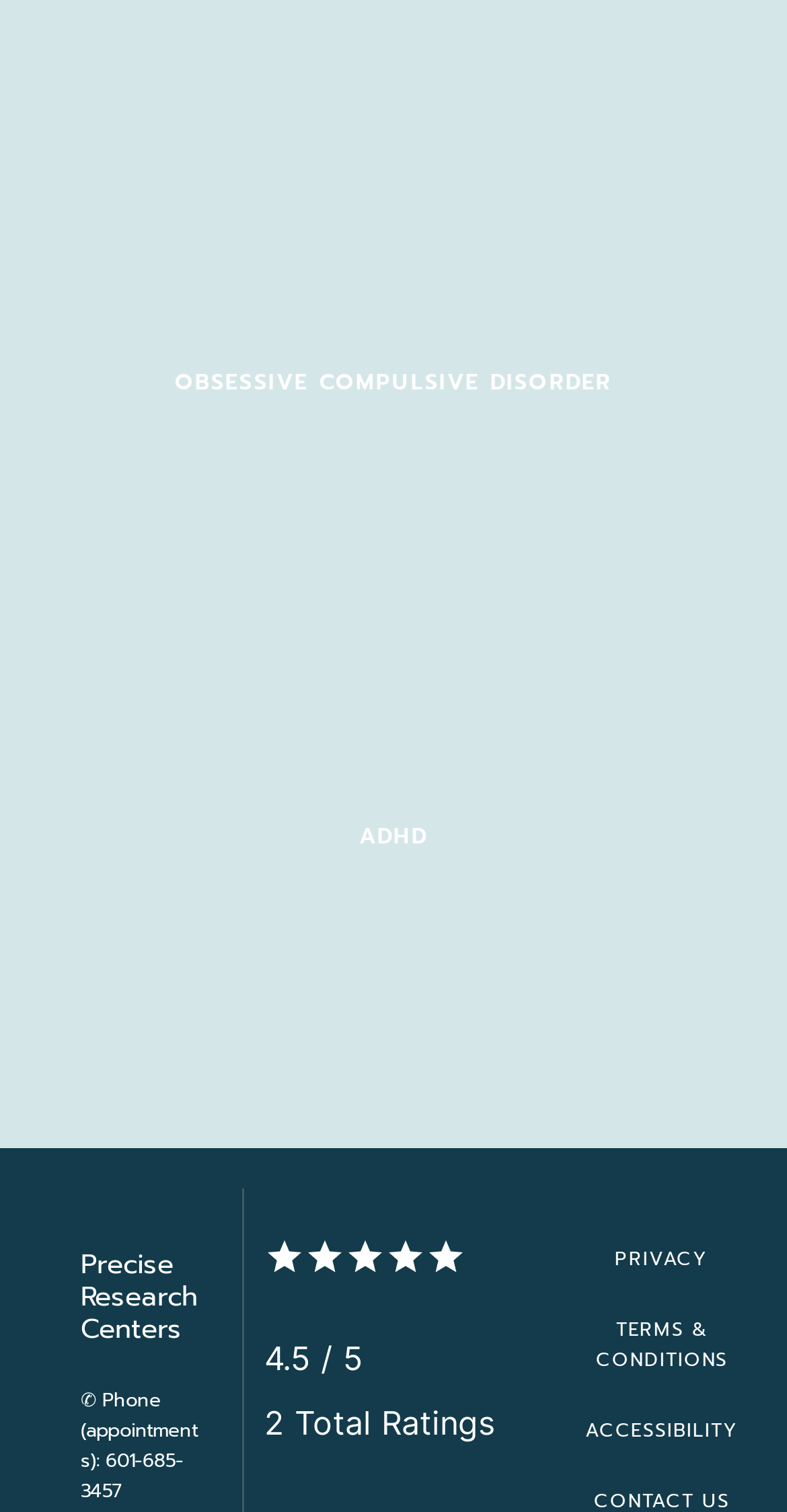Please answer the following question using a single word or phrase: 
What is the second disorder listed?

ADHD